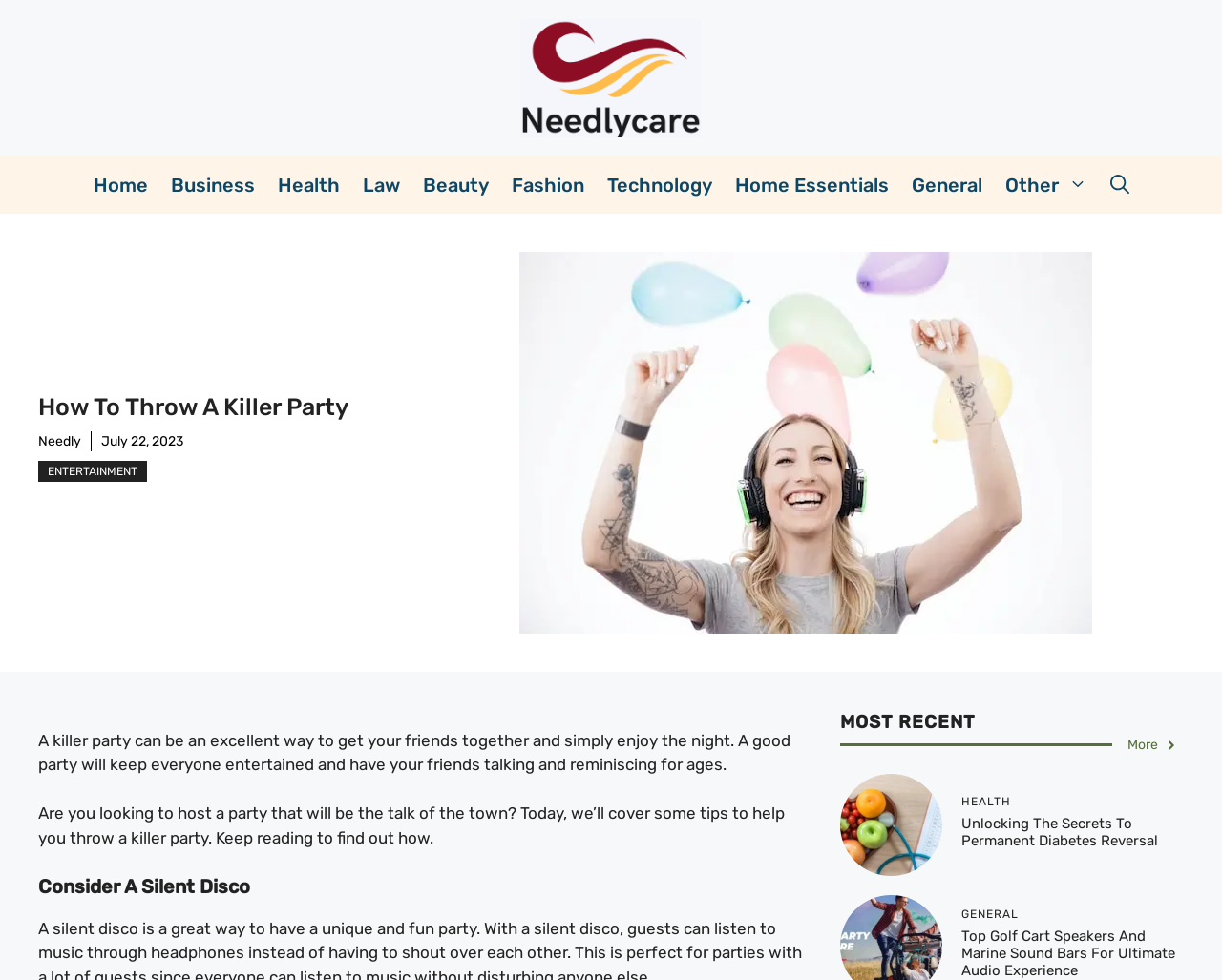Please determine the bounding box coordinates of the clickable area required to carry out the following instruction: "Explore the 'ENTERTAINMENT' section". The coordinates must be four float numbers between 0 and 1, represented as [left, top, right, bottom].

[0.031, 0.47, 0.12, 0.492]